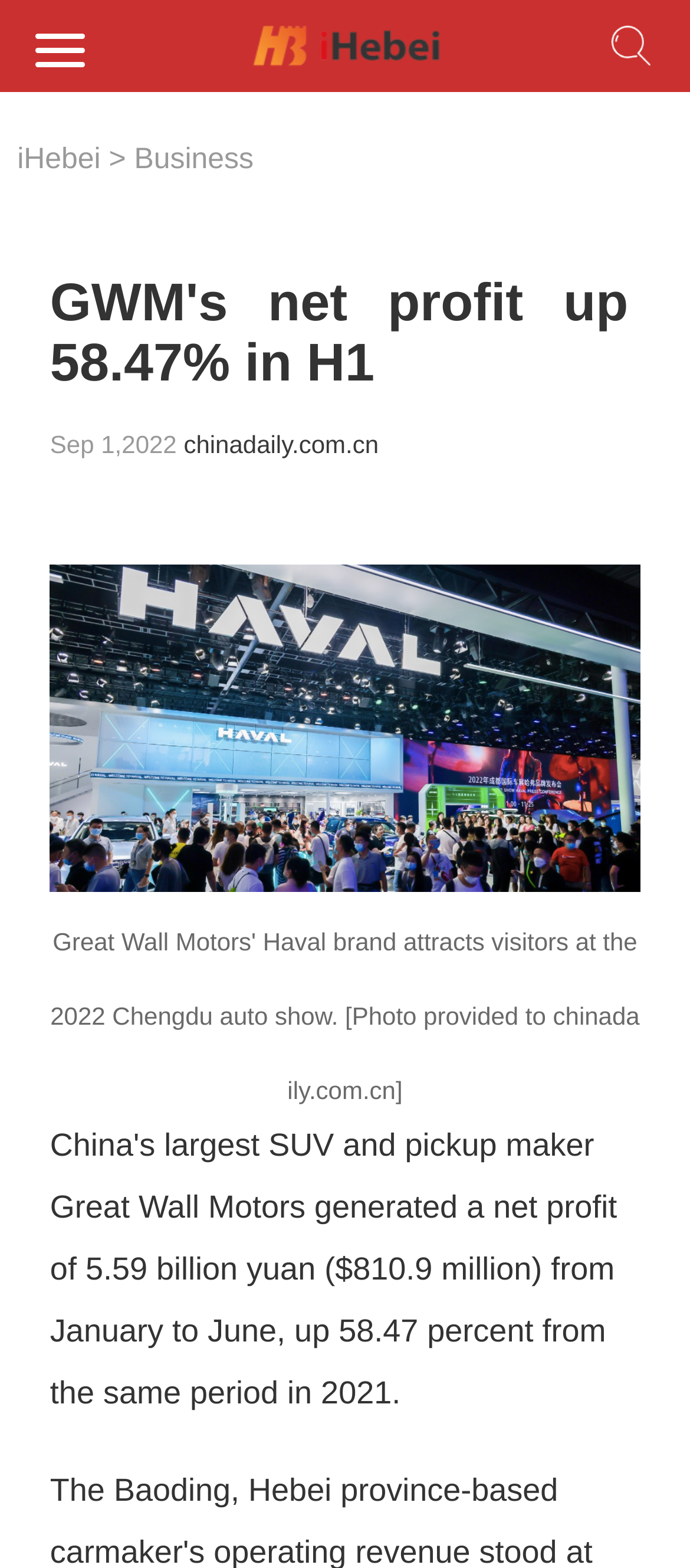Provide the bounding box coordinates for the UI element that is described by this text: "iHebei". The coordinates should be in the form of four float numbers between 0 and 1: [left, top, right, bottom].

[0.025, 0.09, 0.146, 0.112]